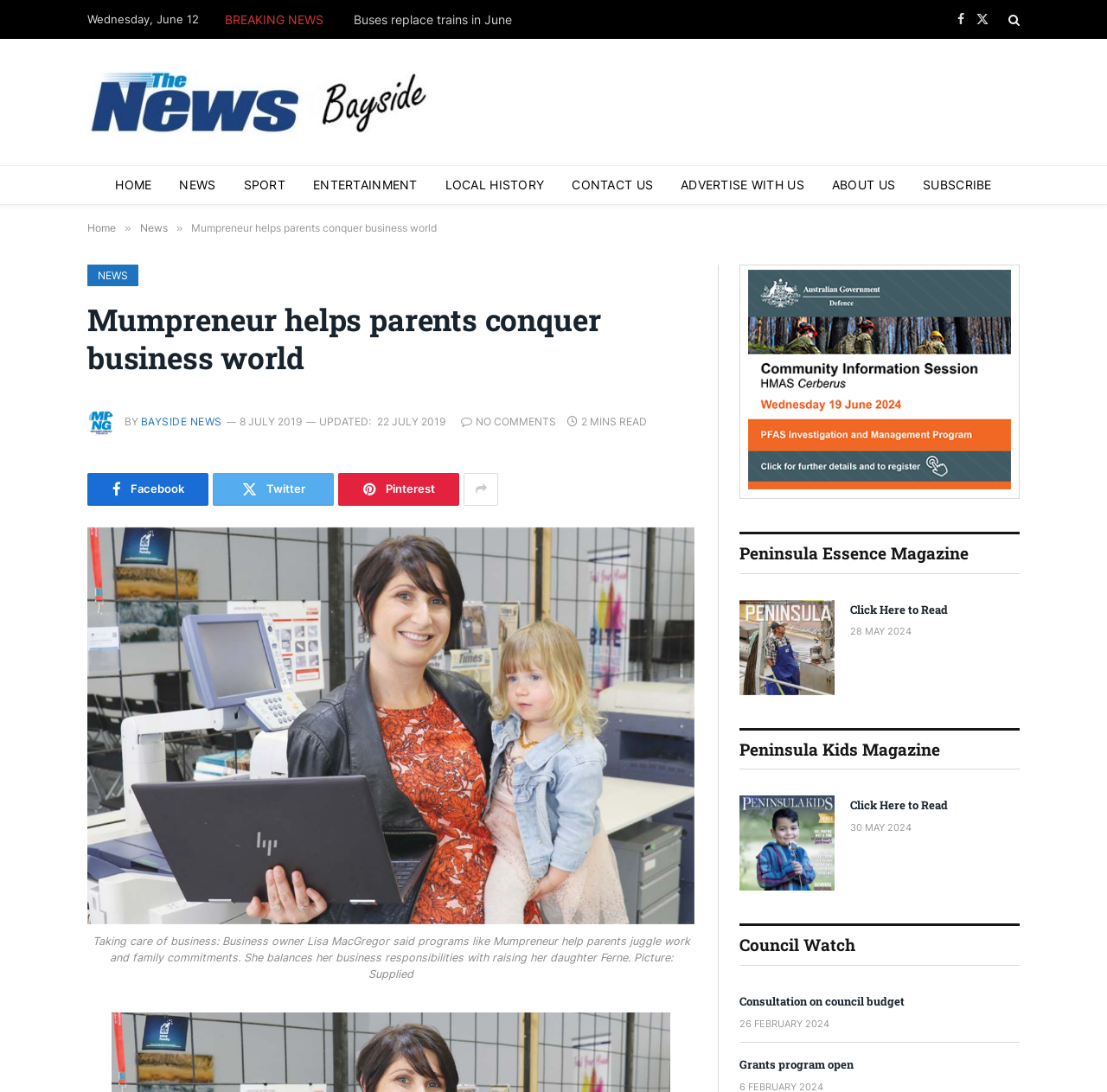Give a concise answer using only one word or phrase for this question:
What is the name of the news organization?

Bayside News